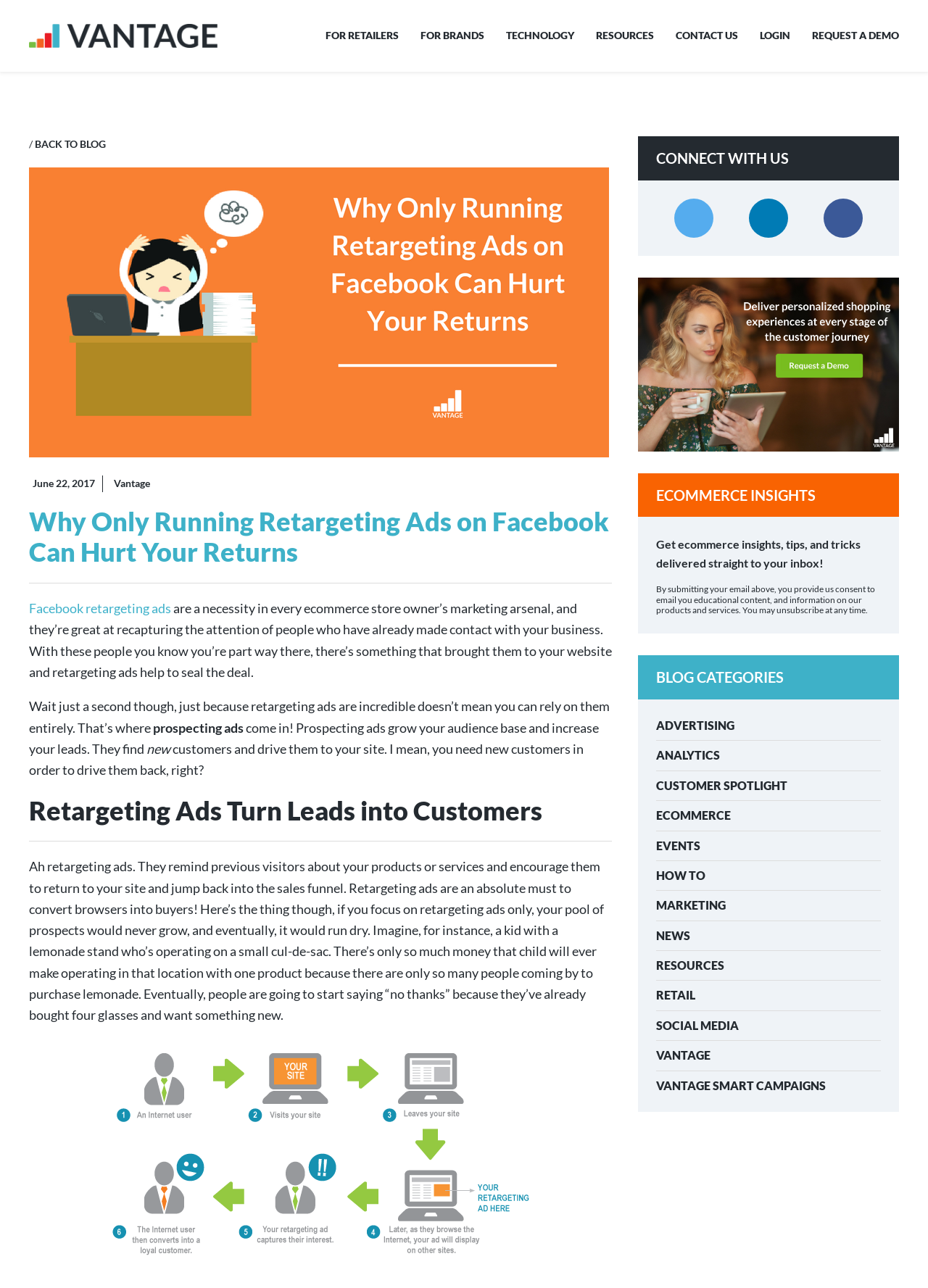Identify the bounding box for the UI element specified in this description: "Facebook retargeting ads". The coordinates must be four float numbers between 0 and 1, formatted as [left, top, right, bottom].

[0.031, 0.466, 0.184, 0.478]